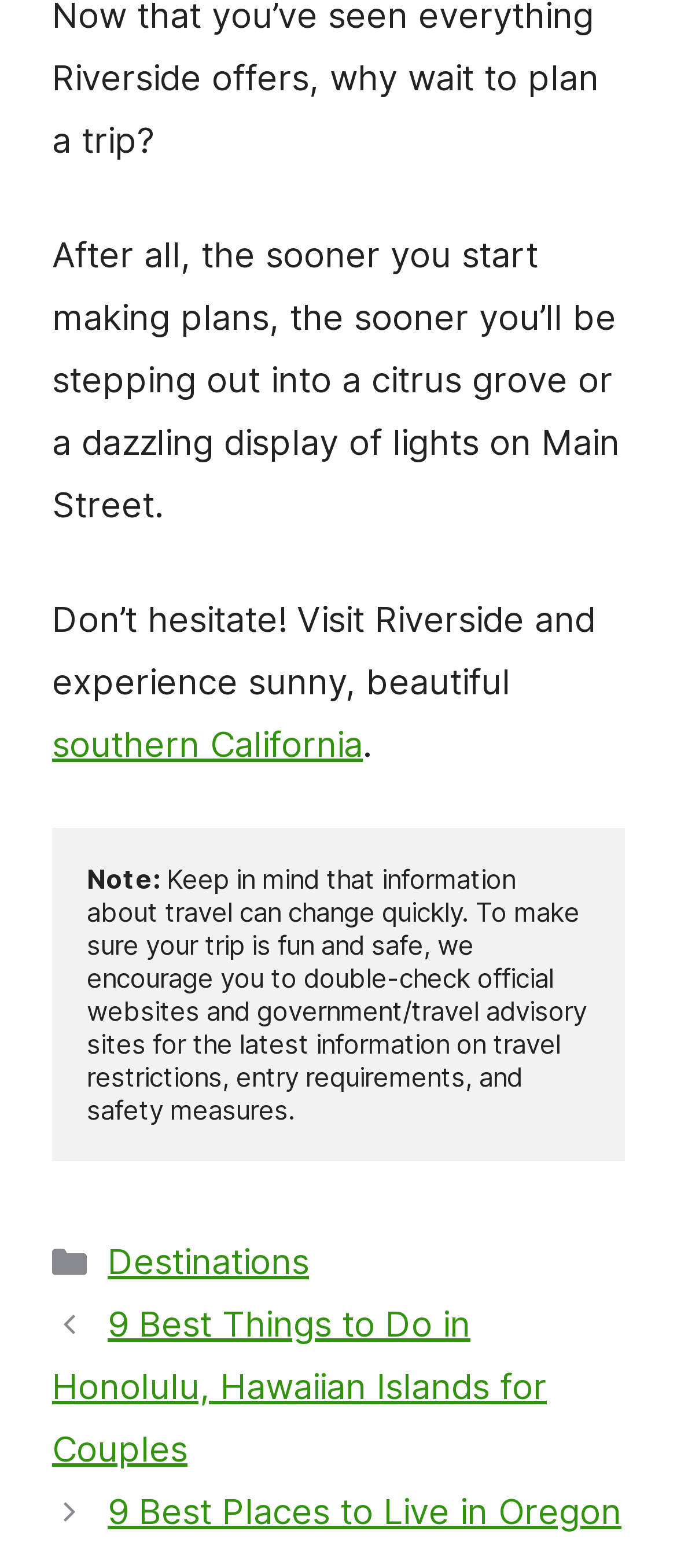Identify the bounding box coordinates for the UI element described as follows: southern California. Use the format (top-left x, top-left y, bottom-right x, bottom-right y) and ensure all values are floating point numbers between 0 and 1.

[0.077, 0.462, 0.536, 0.489]